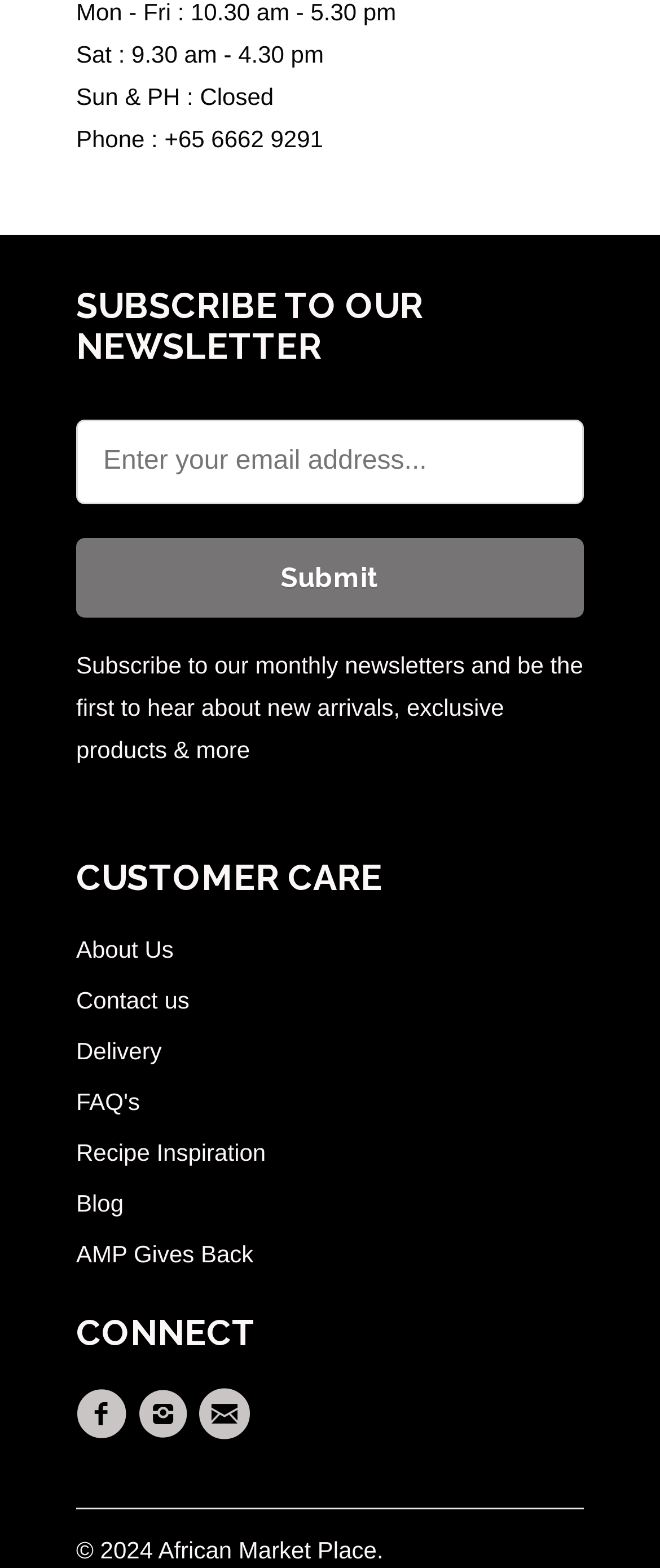Please answer the following question using a single word or phrase: What social media platforms are available for connection?

Three